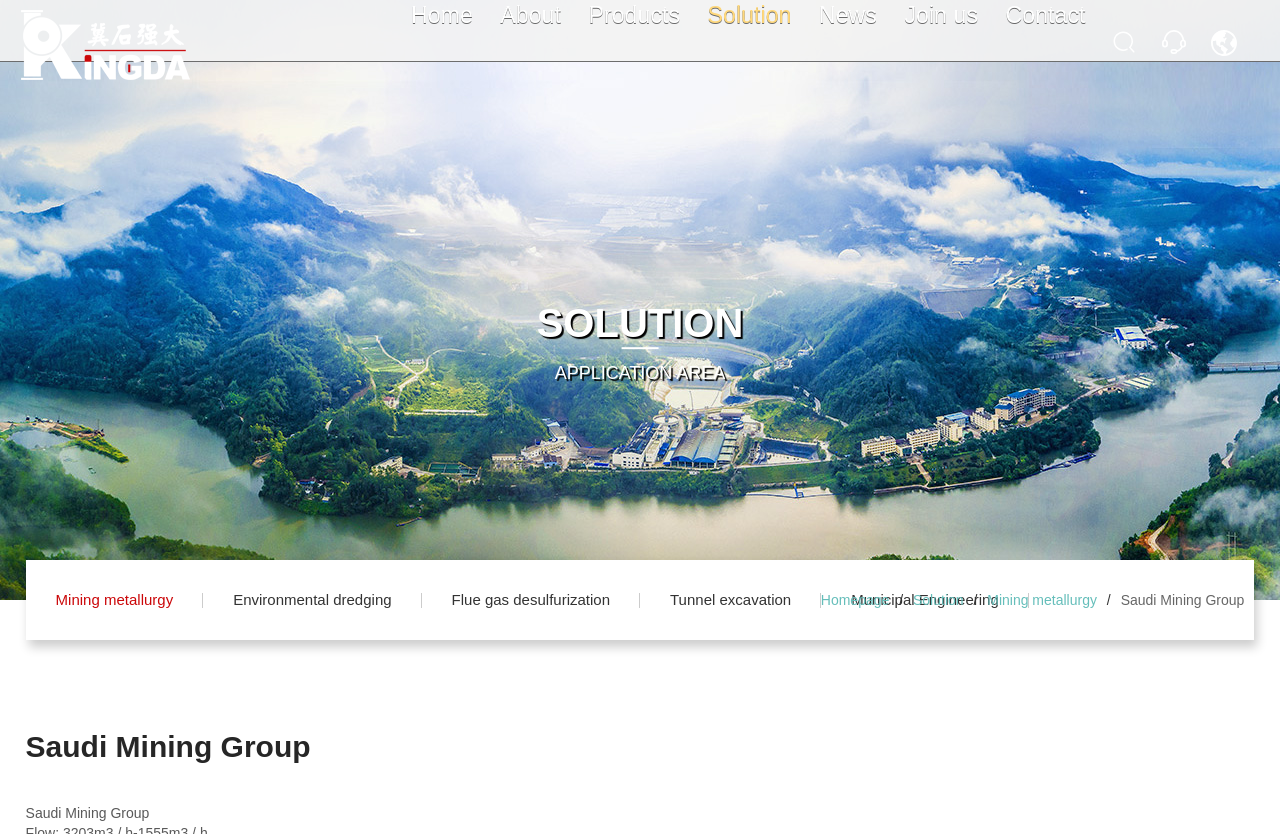Given the element description, predict the bounding box coordinates in the format (top-left x, top-left y, bottom-right x, bottom-right y). Make sure all values are between 0 and 1. Here is the element description: Map online

[0.402, 0.157, 0.488, 0.206]